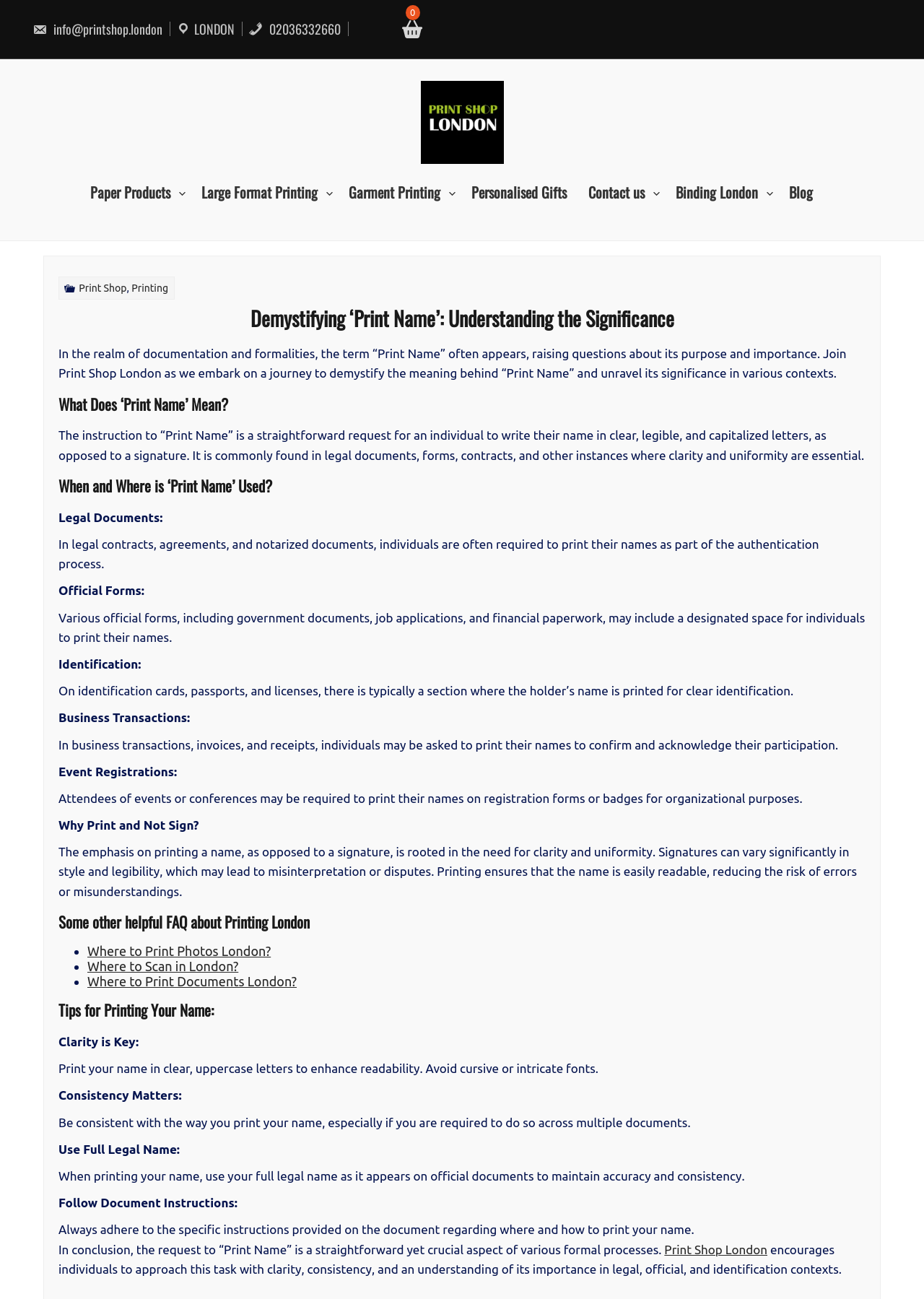Elaborate on the information and visuals displayed on the webpage.

The webpage is about demystifying the meaning of "Print Name" and its significance in various contexts, specifically in legal documents, official forms, identification, business transactions, and event registrations. 

At the top, there is a logo of Print Shop London, accompanied by a navigation menu with links to different services such as Paper Products, Large Format Printing, Garment Printing, Personalised Gifts, Contact us, Binding London, and Blog. 

Below the navigation menu, there is a heading "Demystifying ‘Print Name’: Understanding the Significance" followed by a brief introduction to the topic. The introduction explains that the term "Print Name" often appears in documentation and formalities, raising questions about its purpose and importance.

The webpage is divided into sections, each with a heading and descriptive text. The first section, "What Does ‘Print Name’ Mean?", explains that "Print Name" is a request for an individual to write their name in clear, legible, and capitalized letters, as opposed to a signature. 

The next section, "When and Where is ‘Print Name’ Used?", lists various contexts where "Print Name" is used, including legal documents, official forms, identification, business transactions, and event registrations. Each context is explained in a separate paragraph.

The section "Why Print and Not Sign?" explains the importance of printing a name instead of signing, citing the need for clarity and uniformity.

The webpage also includes a section with frequently asked questions about printing in London, with links to related topics such as where to print photos, scan, or print documents in London.

The final section, "Tips for Printing Your Name:", provides advice on how to print one's name correctly, including using clear uppercase letters, being consistent, using a full legal name, and following document instructions.

At the bottom of the webpage, there is a footer with links to Print Shop, Printing, and a copyright notice.